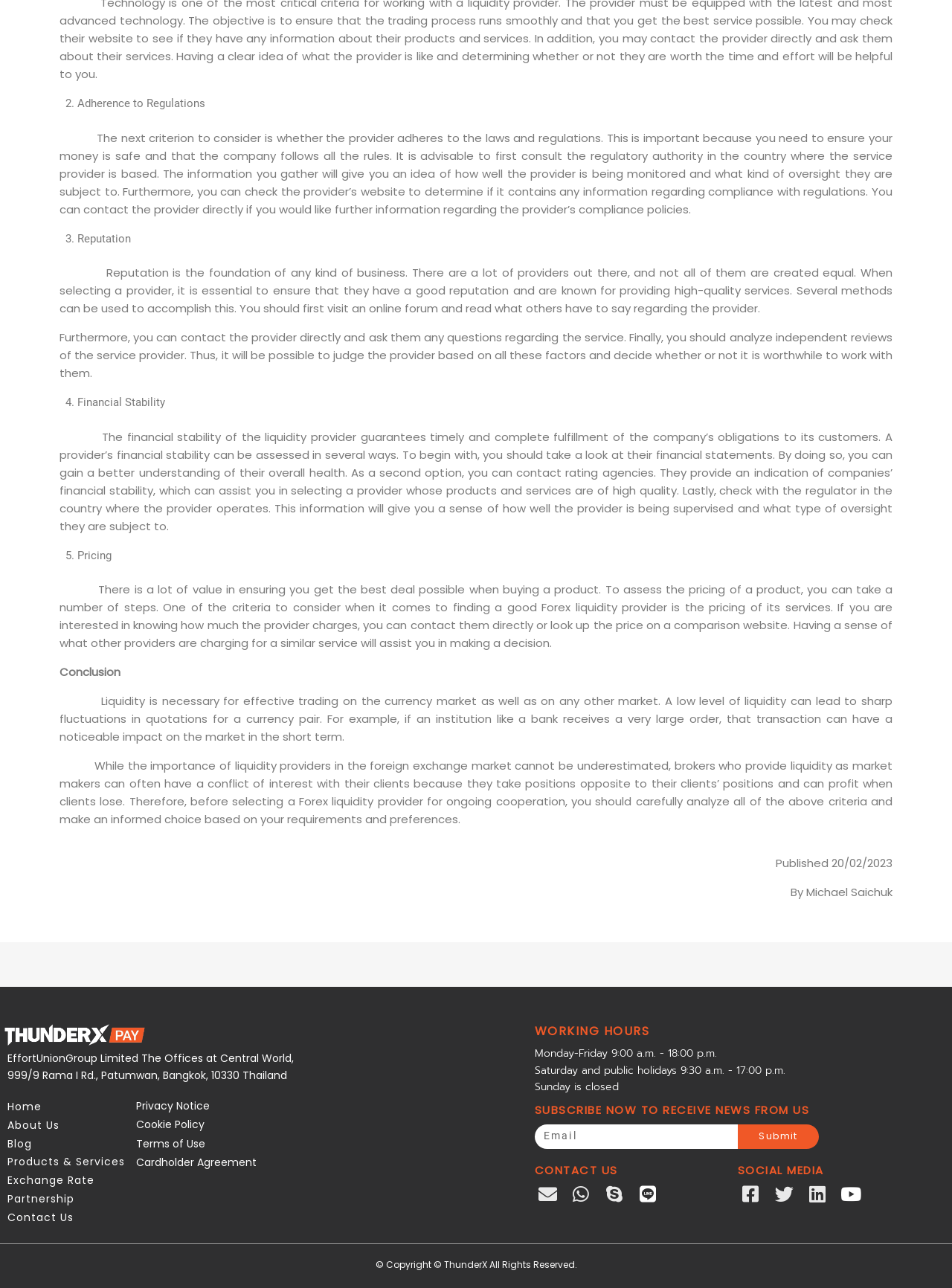Locate the bounding box coordinates of the item that should be clicked to fulfill the instruction: "Click the 'Facebook-square' social media link".

[0.775, 0.917, 0.802, 0.937]